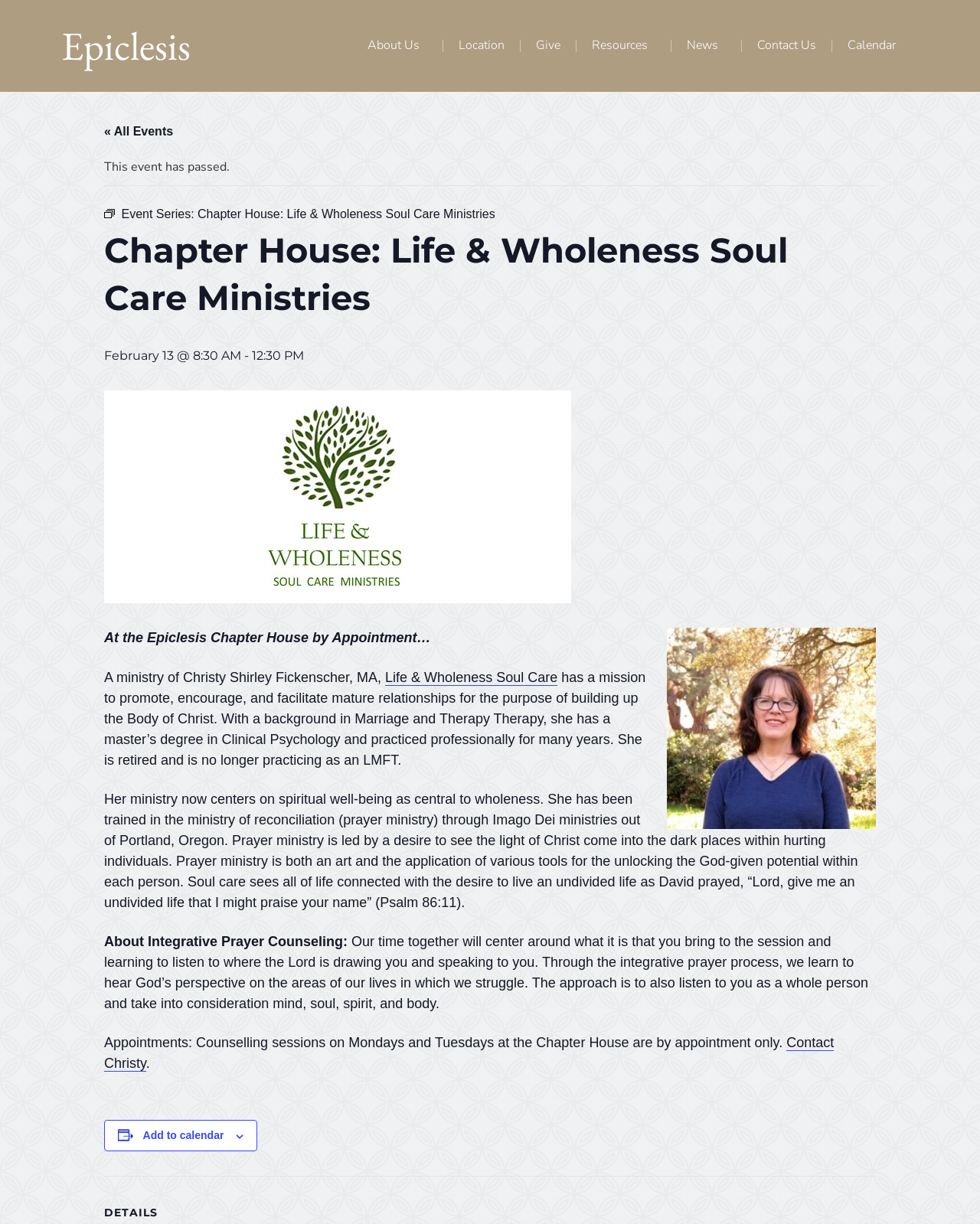Determine the bounding box coordinates for the element that should be clicked to follow this instruction: "Click the 'Add to calendar' button". The coordinates should be given as four float numbers between 0 and 1, in the format [left, top, right, bottom].

[0.146, 0.923, 0.228, 0.933]